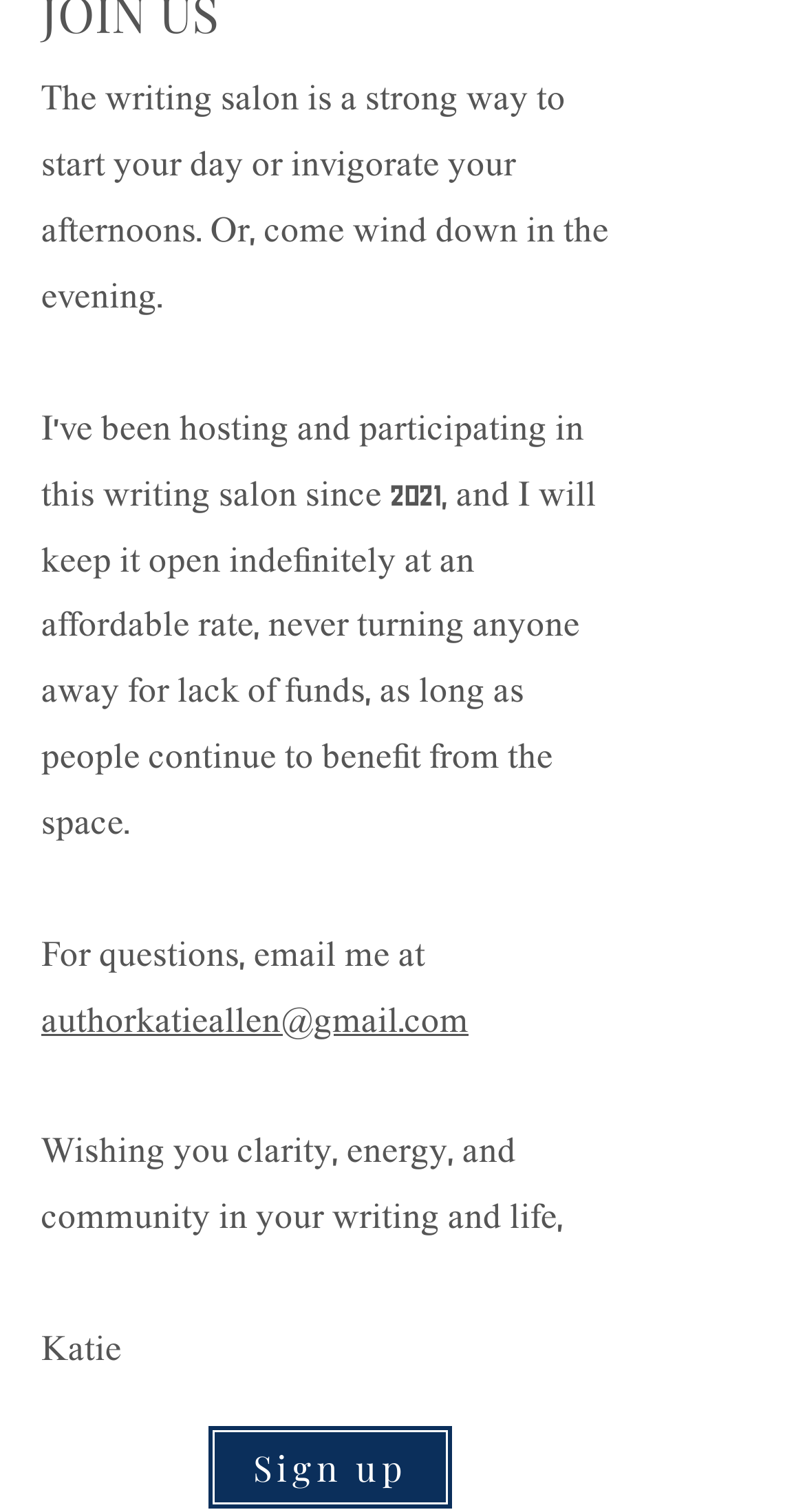Identify the bounding box for the element characterized by the following description: "Sign up".

[0.256, 0.942, 0.564, 0.999]